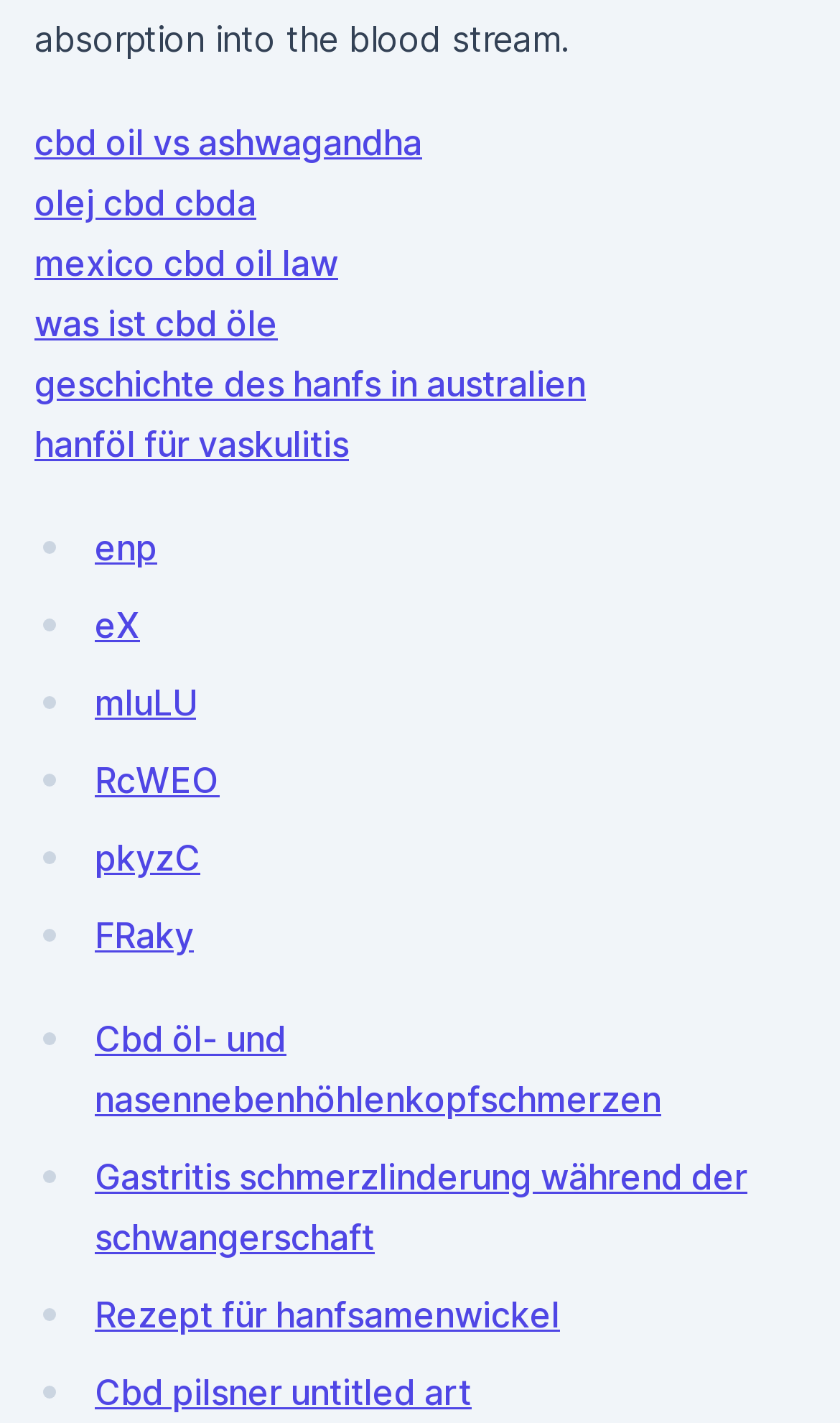Identify the bounding box coordinates for the region to click in order to carry out this instruction: "Read about gastritis pain relief during pregnancy". Provide the coordinates using four float numbers between 0 and 1, formatted as [left, top, right, bottom].

[0.113, 0.811, 0.89, 0.884]